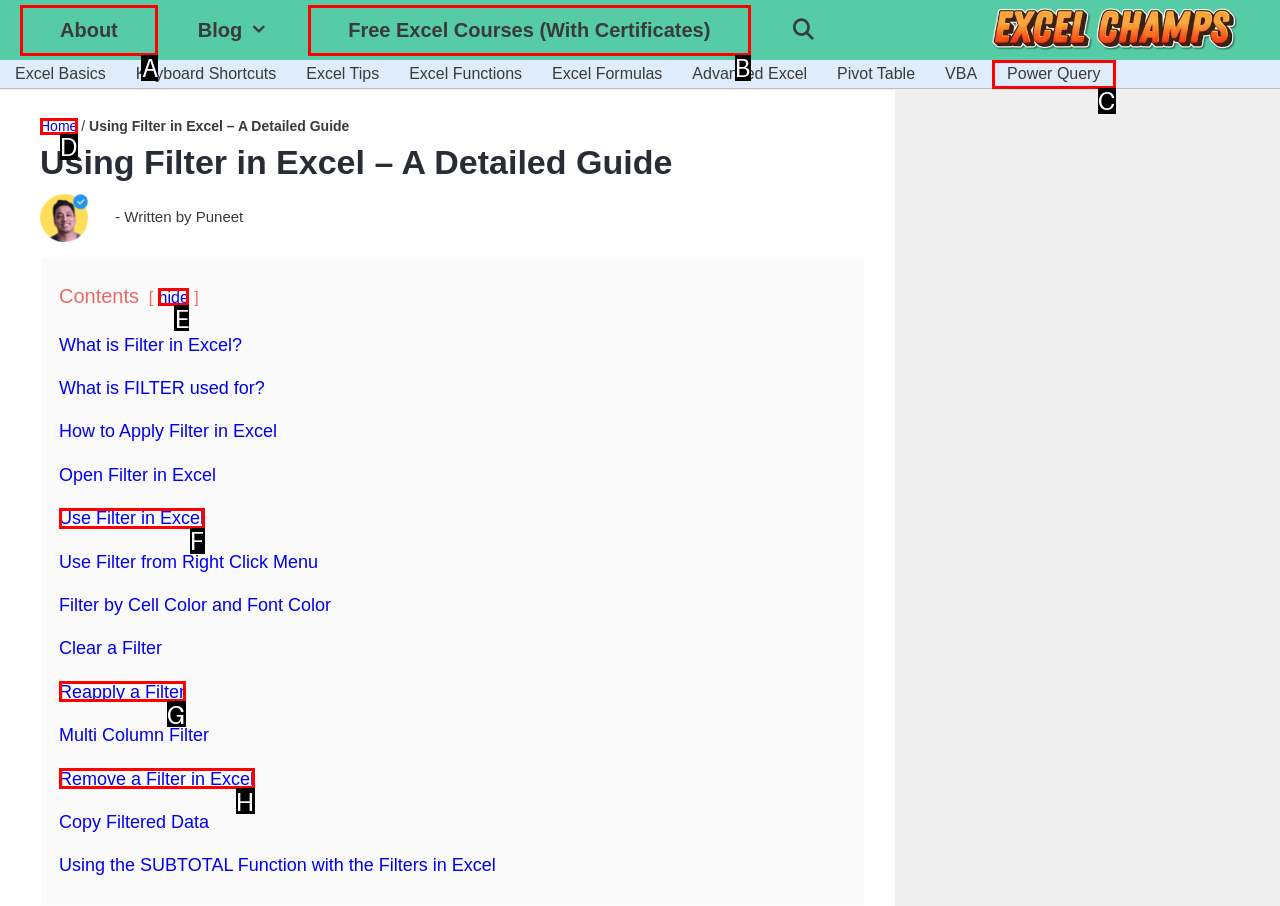Identify the correct UI element to click for the following task: Go to the 'Free Excel Courses (With Certificates)' page Choose the option's letter based on the given choices.

B